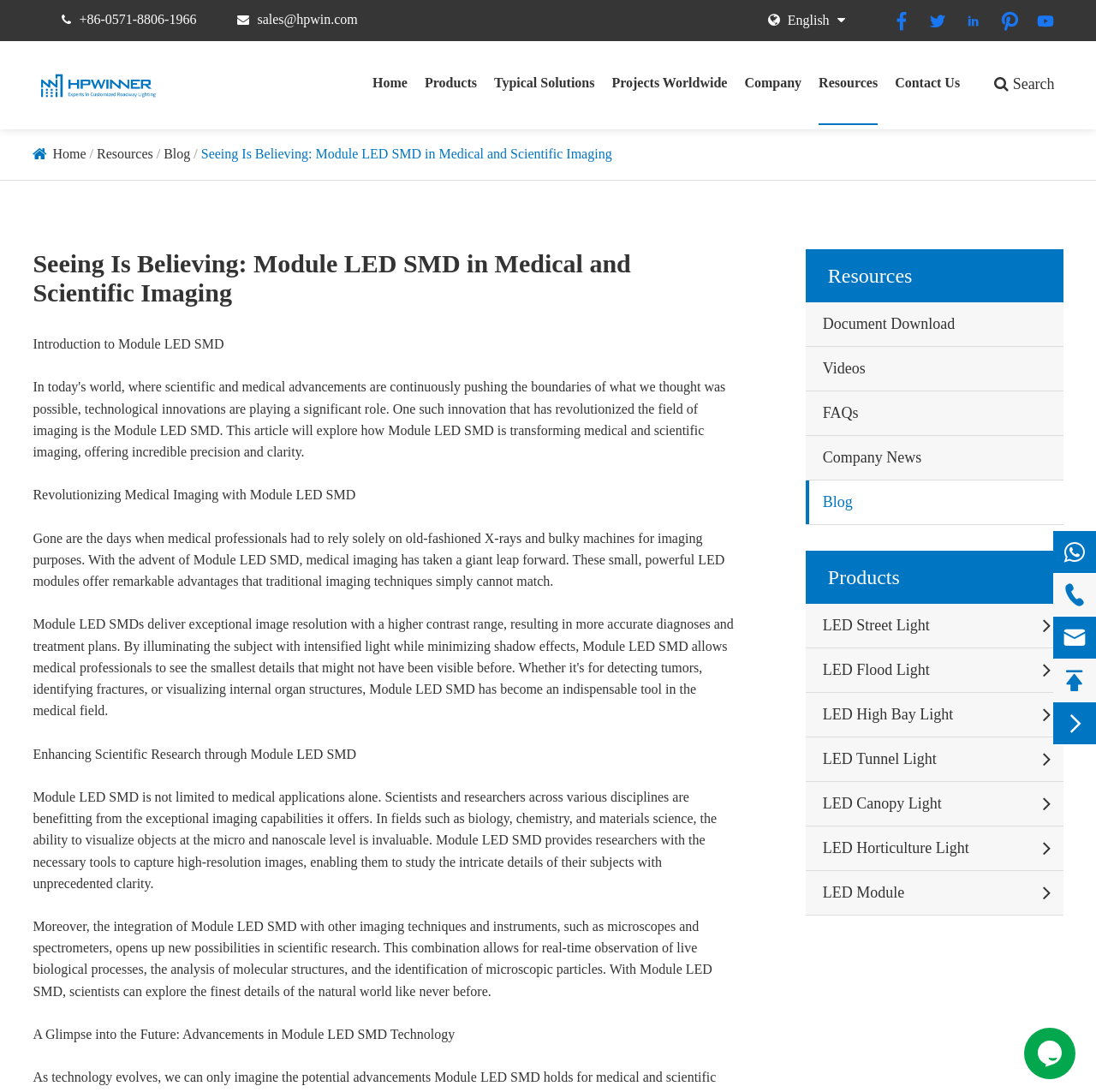Locate the bounding box coordinates of the element you need to click to accomplish the task described by this instruction: "Click the 'whatsapp' link".

[0.961, 0.487, 1.0, 0.525]